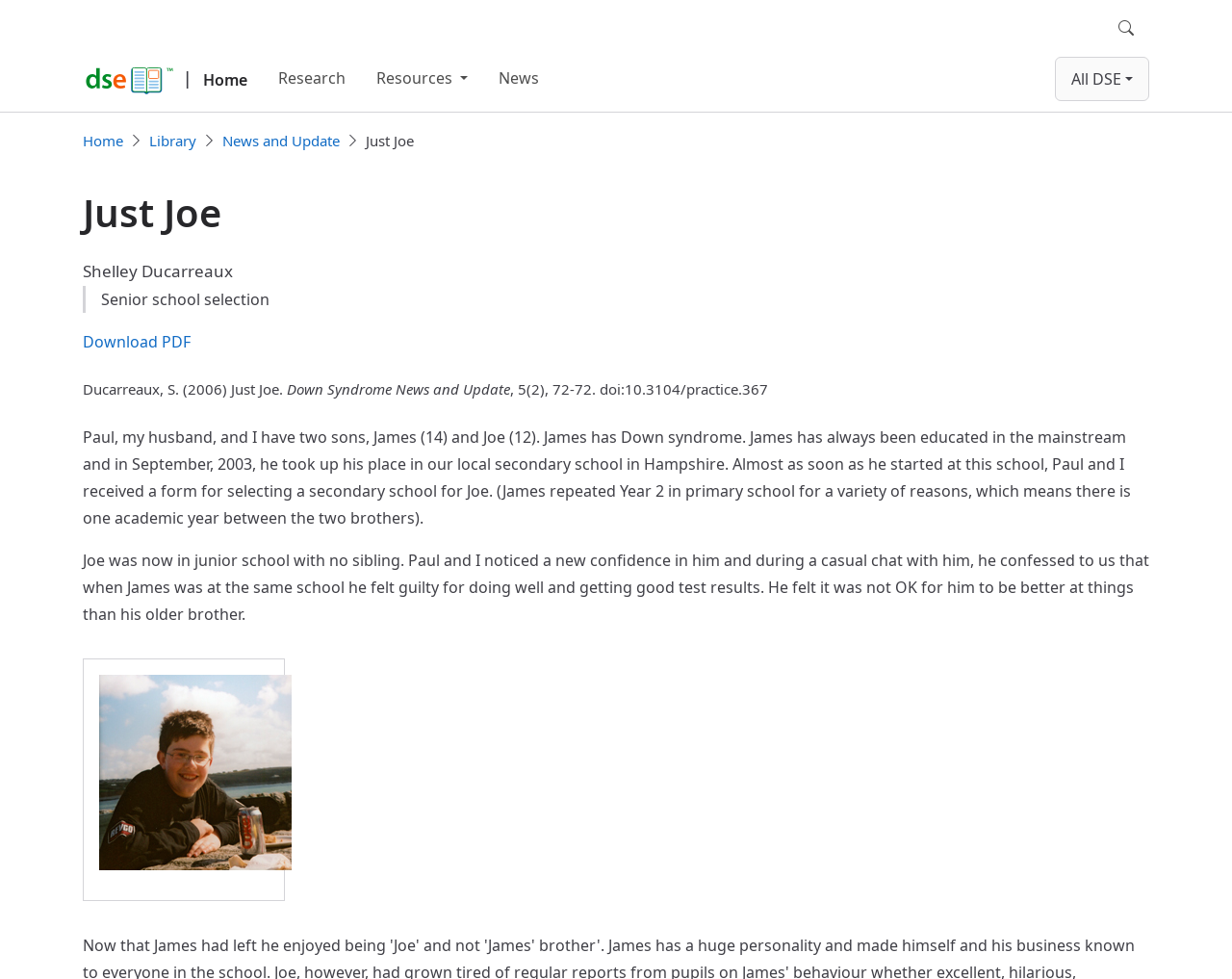Specify the bounding box coordinates of the area to click in order to follow the given instruction: "View the 'News' page."

[0.392, 0.058, 0.45, 0.101]